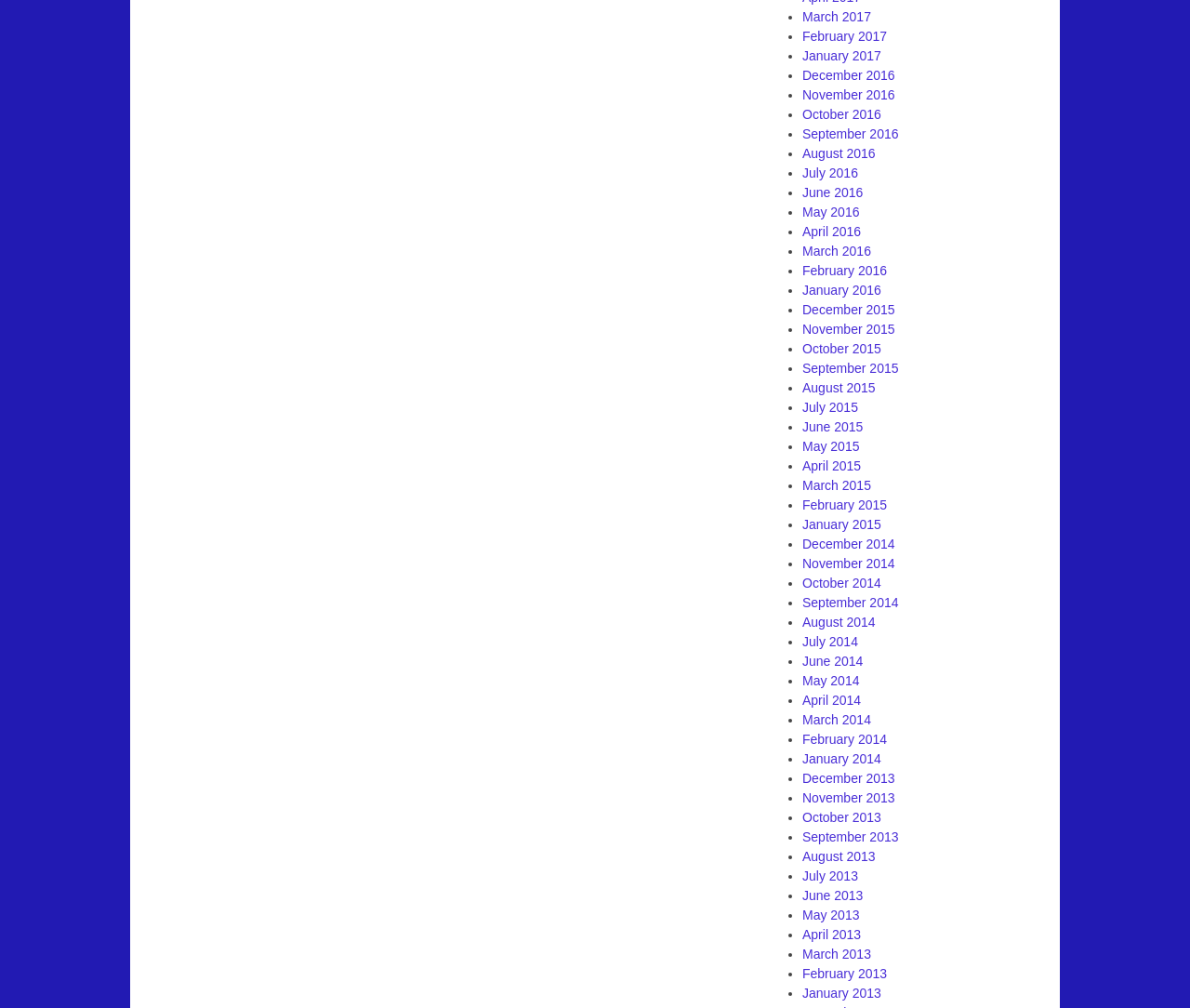Determine the bounding box coordinates of the clickable element to complete this instruction: "Click the APPLICATION link". Provide the coordinates in the format of four float numbers between 0 and 1, [left, top, right, bottom].

None